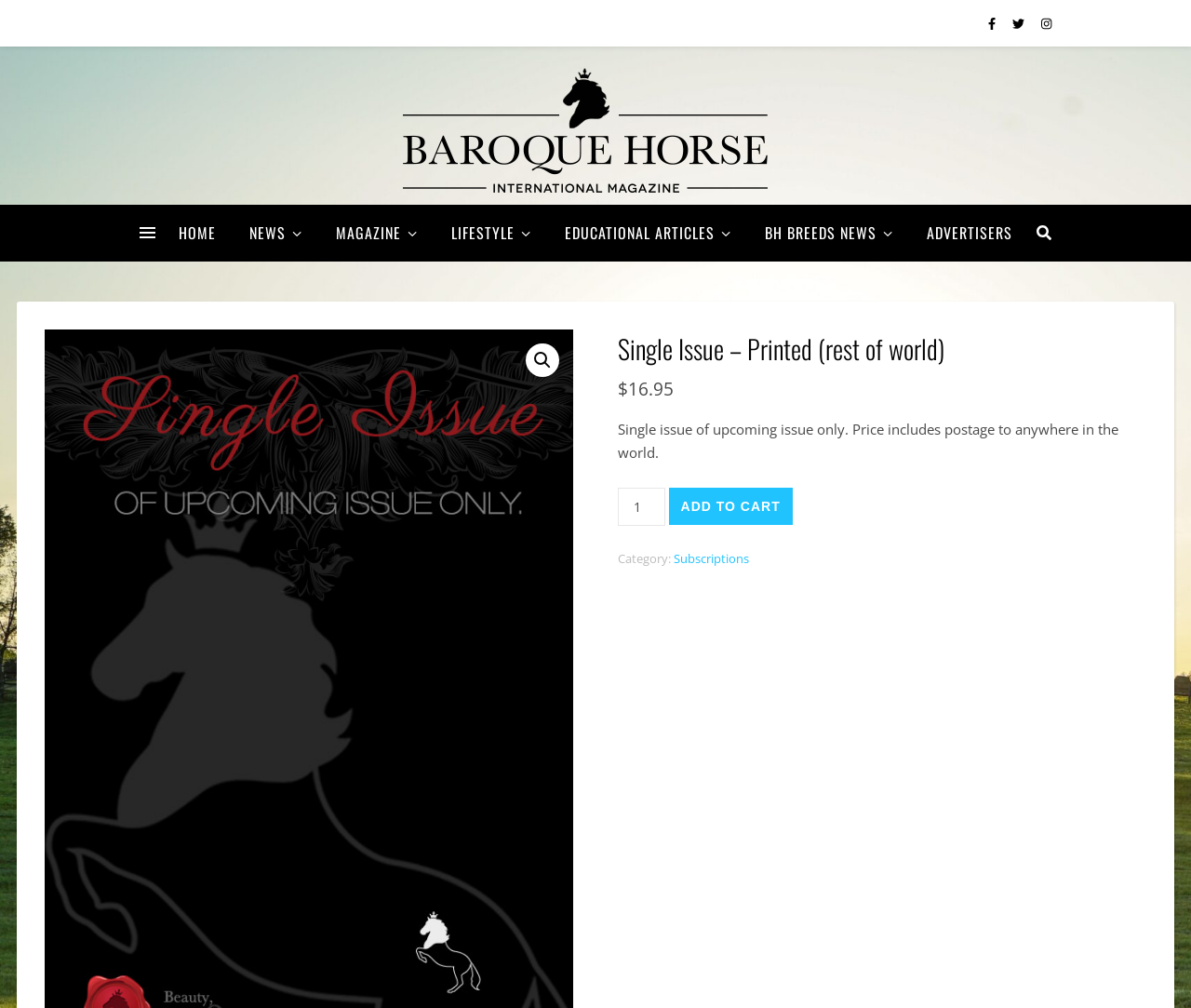Locate the bounding box coordinates of the element that should be clicked to fulfill the instruction: "view subscriptions".

[0.565, 0.546, 0.629, 0.562]